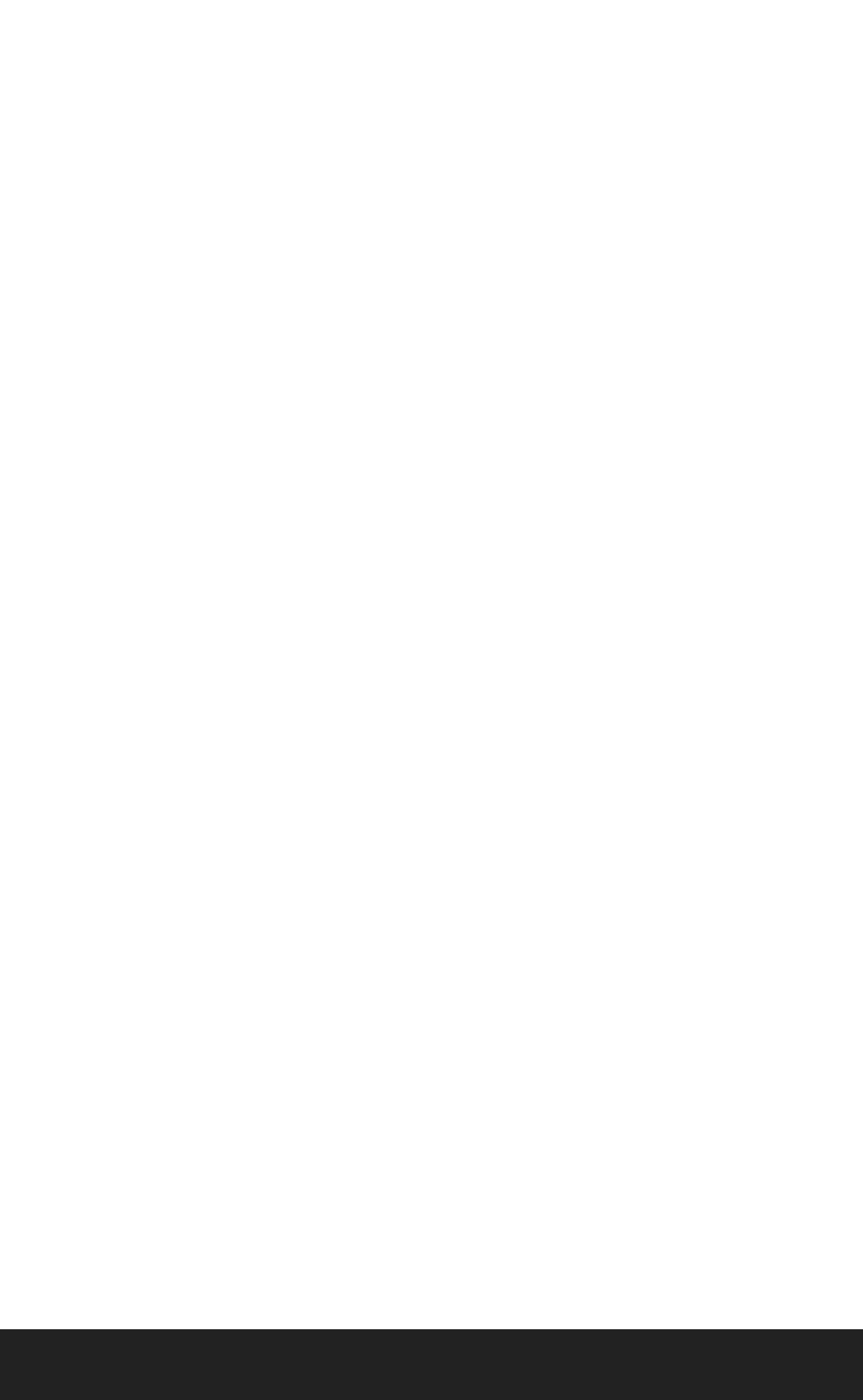Please provide a comprehensive answer to the question based on the screenshot: What is the position of the 'Older Post' link relative to the 'Newer Post' link?

By comparing the y1 and y2 coordinates of the bounding boxes of the 'Older Post' and 'Newer Post' links, we can determine that the 'Older Post' link is above the 'Newer Post' link.